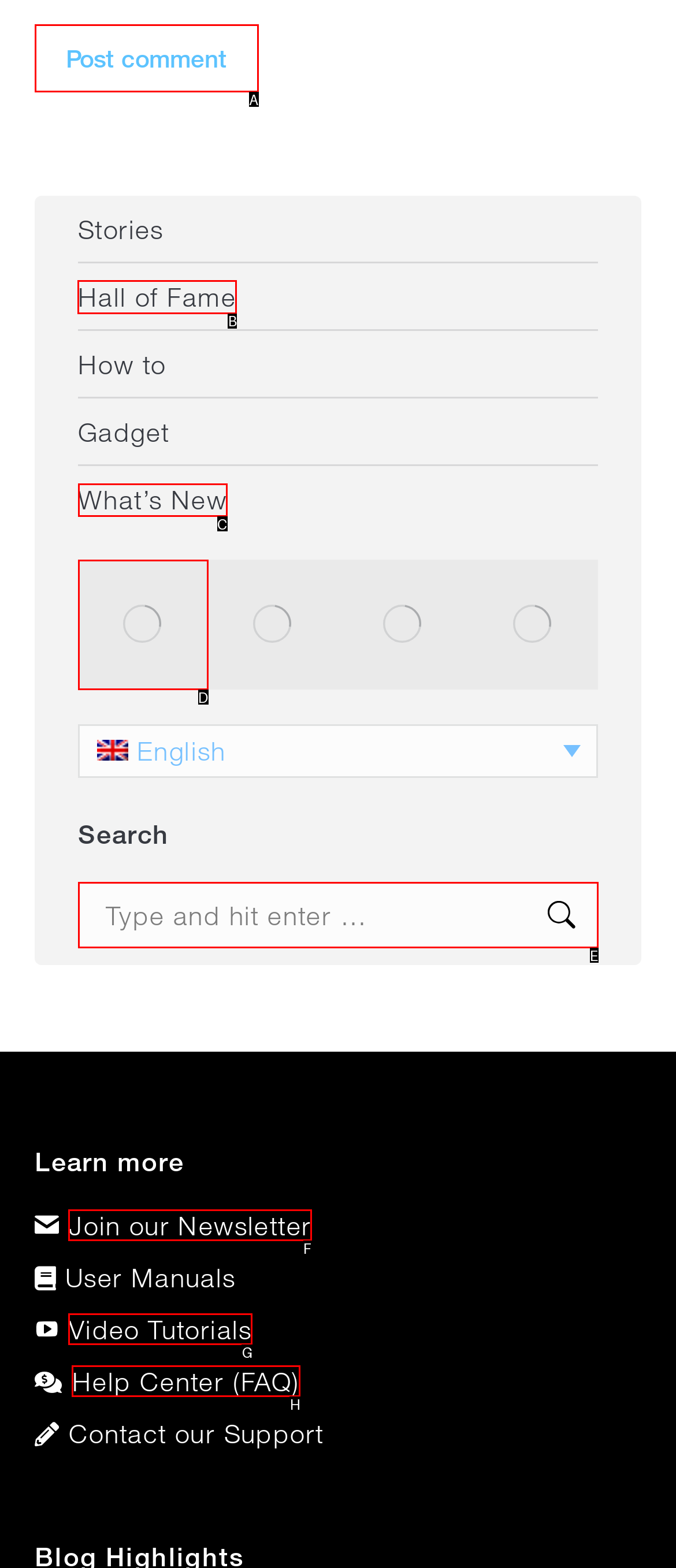Given the task: view privacy policy, indicate which boxed UI element should be clicked. Provide your answer using the letter associated with the correct choice.

None